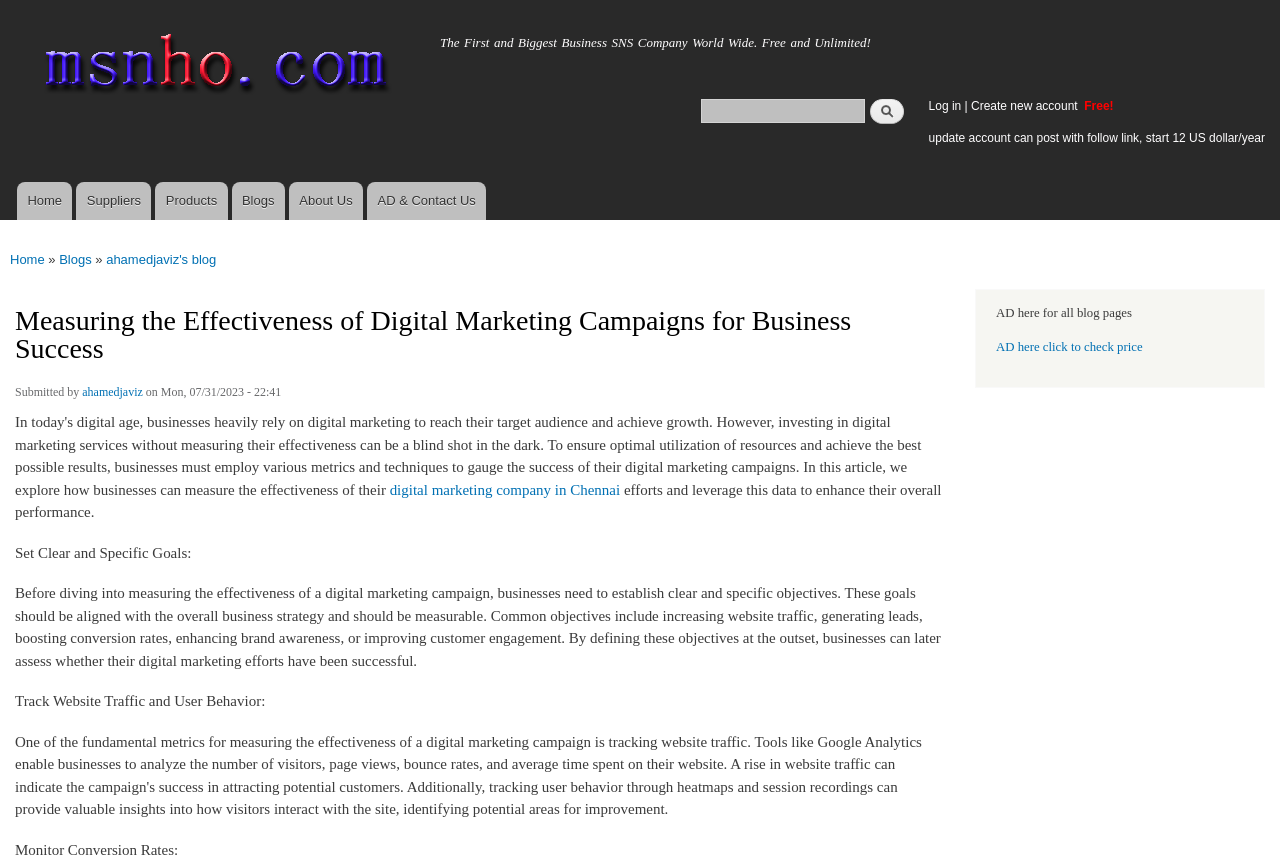Review the image closely and give a comprehensive answer to the question: What is the topic of the blog post?

The topic of the blog post is digital marketing, as indicated by the heading 'Measuring the Effectiveness of Digital Marketing Campaigns for Business Success' and the content of the post which discusses how businesses can measure the effectiveness of their digital marketing campaigns.